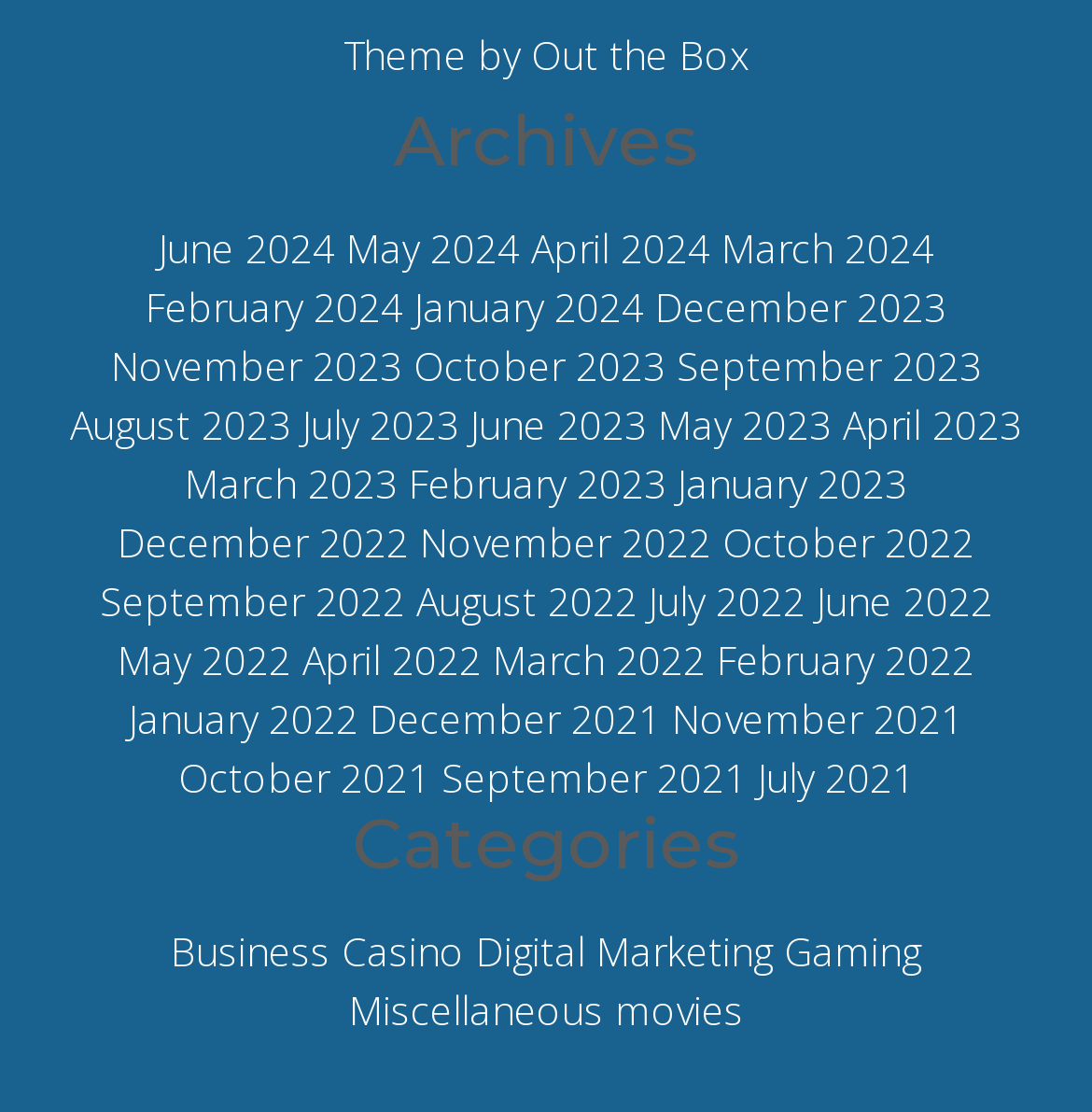Determine the coordinates of the bounding box for the clickable area needed to execute this instruction: "Open search window".

None